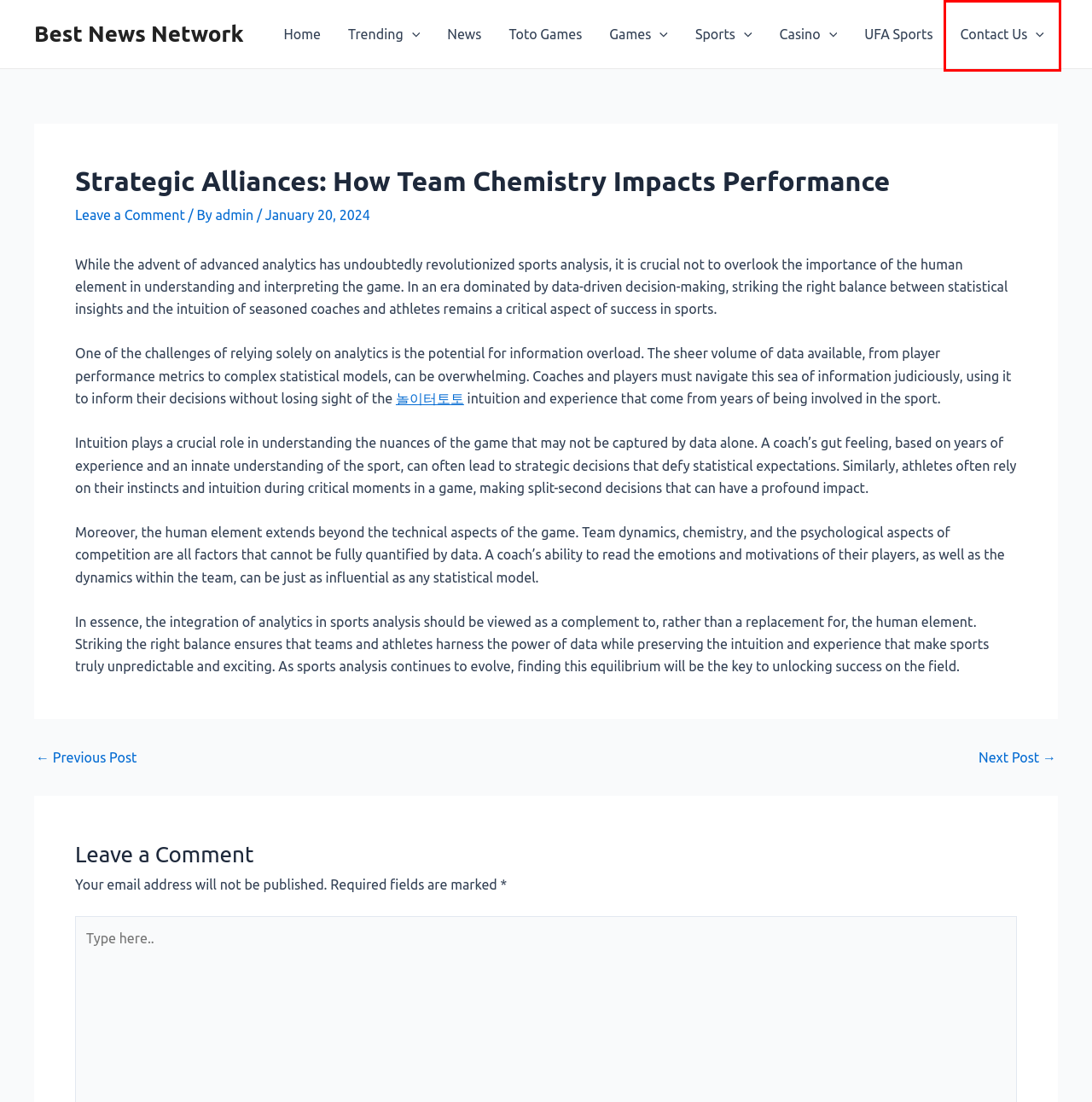Examine the screenshot of the webpage, noting the red bounding box around a UI element. Pick the webpage description that best matches the new page after the element in the red bounding box is clicked. Here are the candidates:
A. Trending Archives - Best News Network
B. 안전놀이터 추천 및 메이저놀이터 추천은 대한민국 NO.1 먹튀검증 업체 먹튀폴리스 에서 GO GO GO
C. News Archives - Best News Network
D. admin, Author at Best News Network
E. Contact Us - Best News Network
F. Sports Archives - Best News Network
G. Tying the Knot in the Holy City: Charleston's Elopement Magic - Best News Network
H. Casino Archives - Best News Network

E